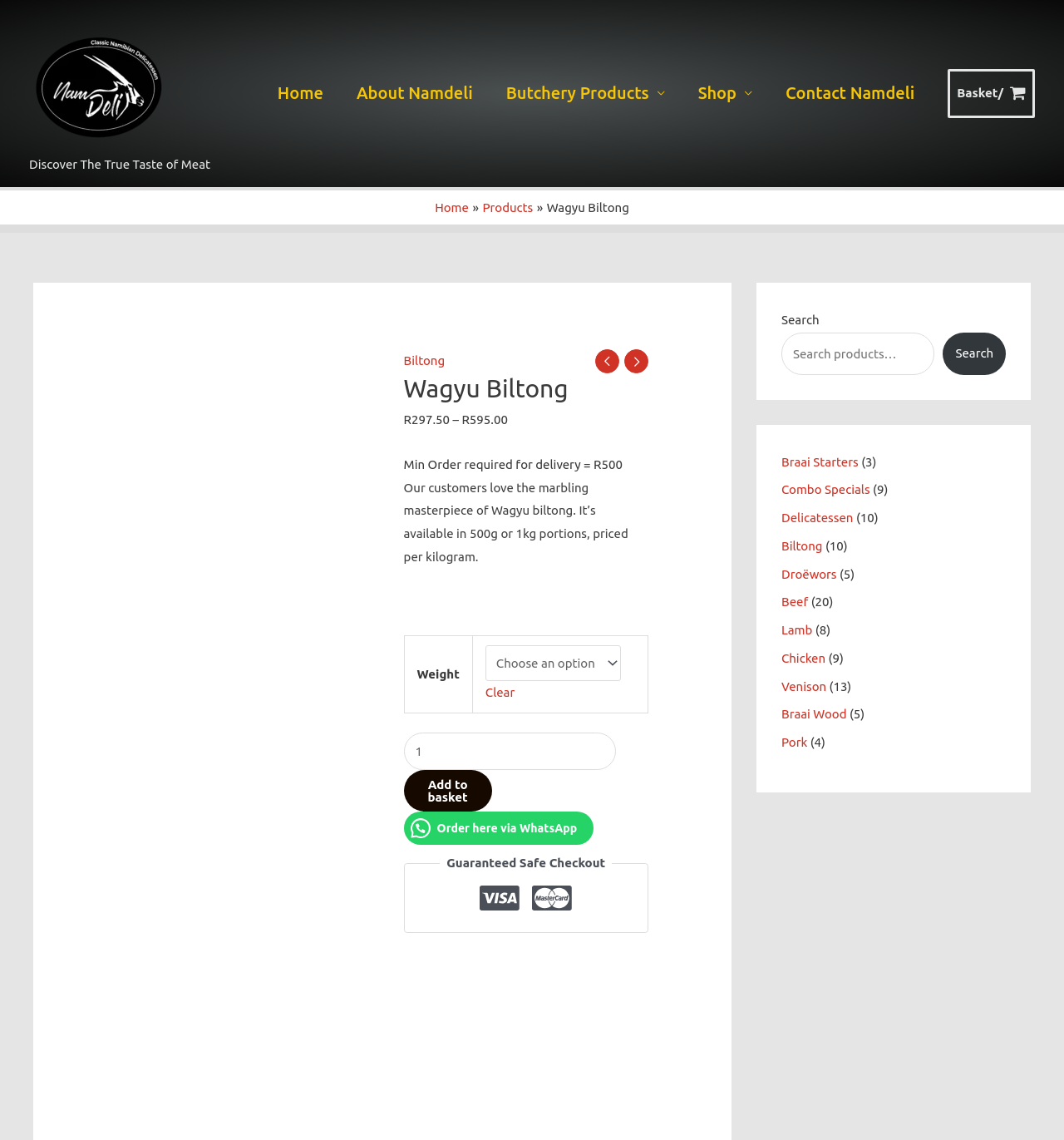Indicate the bounding box coordinates of the element that must be clicked to execute the instruction: "Switch language". The coordinates should be given as four float numbers between 0 and 1, i.e., [left, top, right, bottom].

None